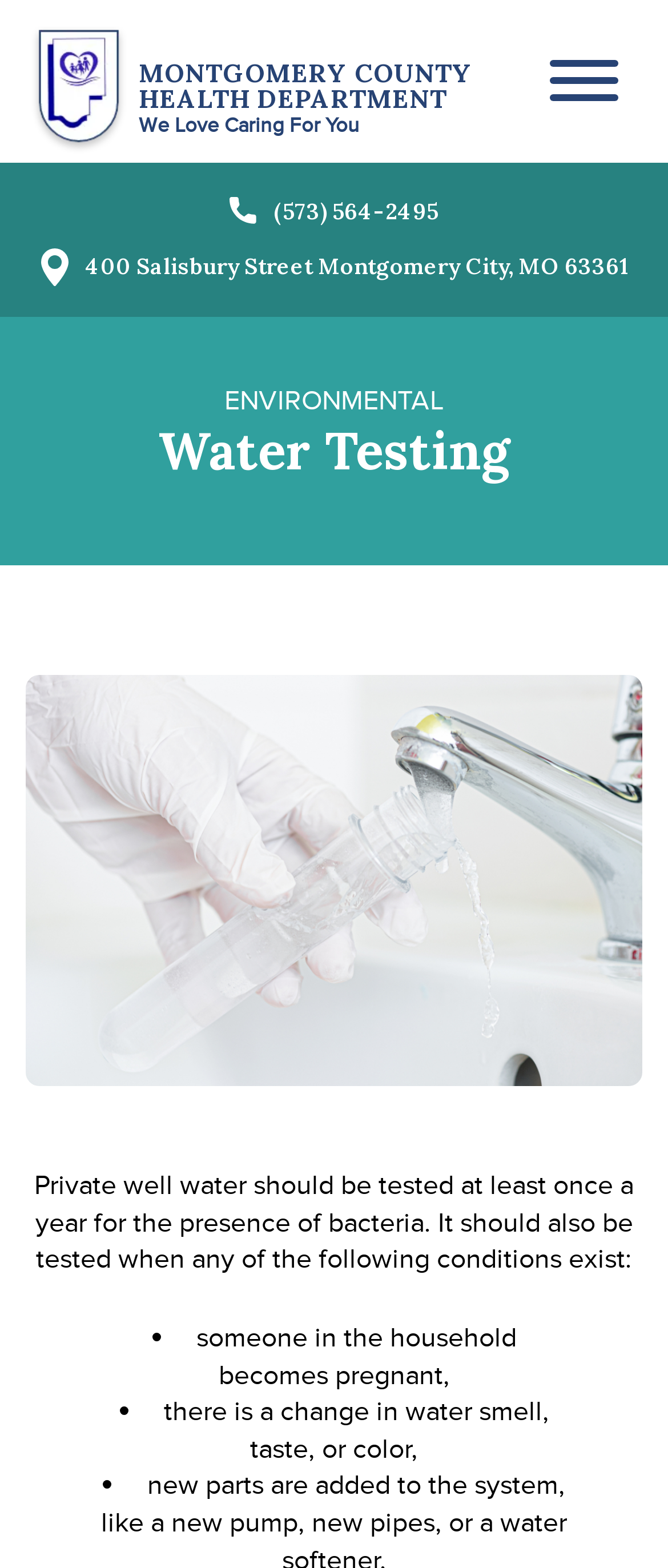By analyzing the image, answer the following question with a detailed response: What is the phone number of the Montgomery County Health Department?

I found the phone number by looking at the link element with the text '(573) 564-2495' which is located at the top of the webpage.